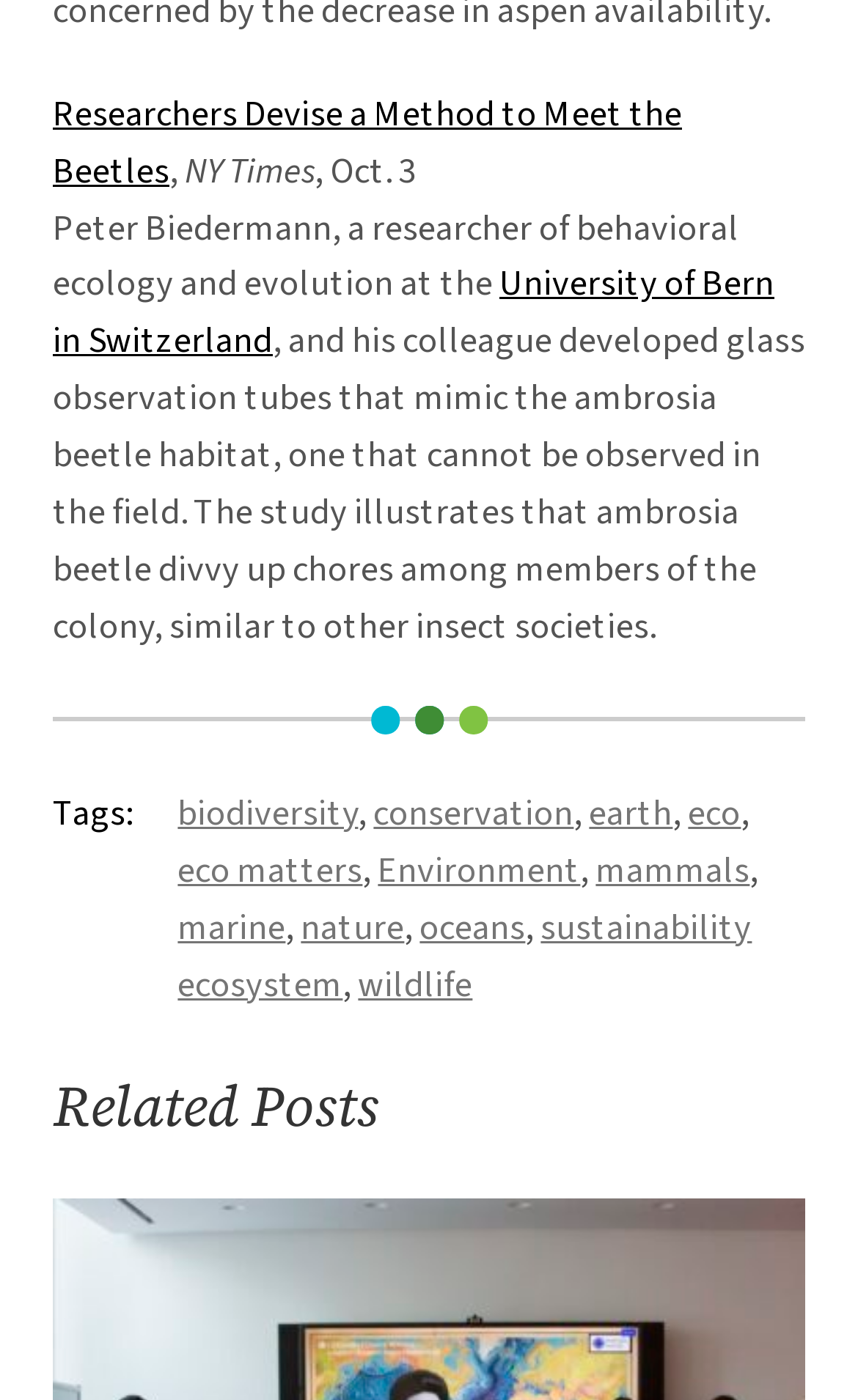Please specify the coordinates of the bounding box for the element that should be clicked to carry out this instruction: "Visit the University of Bern in Switzerland website". The coordinates must be four float numbers between 0 and 1, formatted as [left, top, right, bottom].

[0.062, 0.185, 0.903, 0.261]